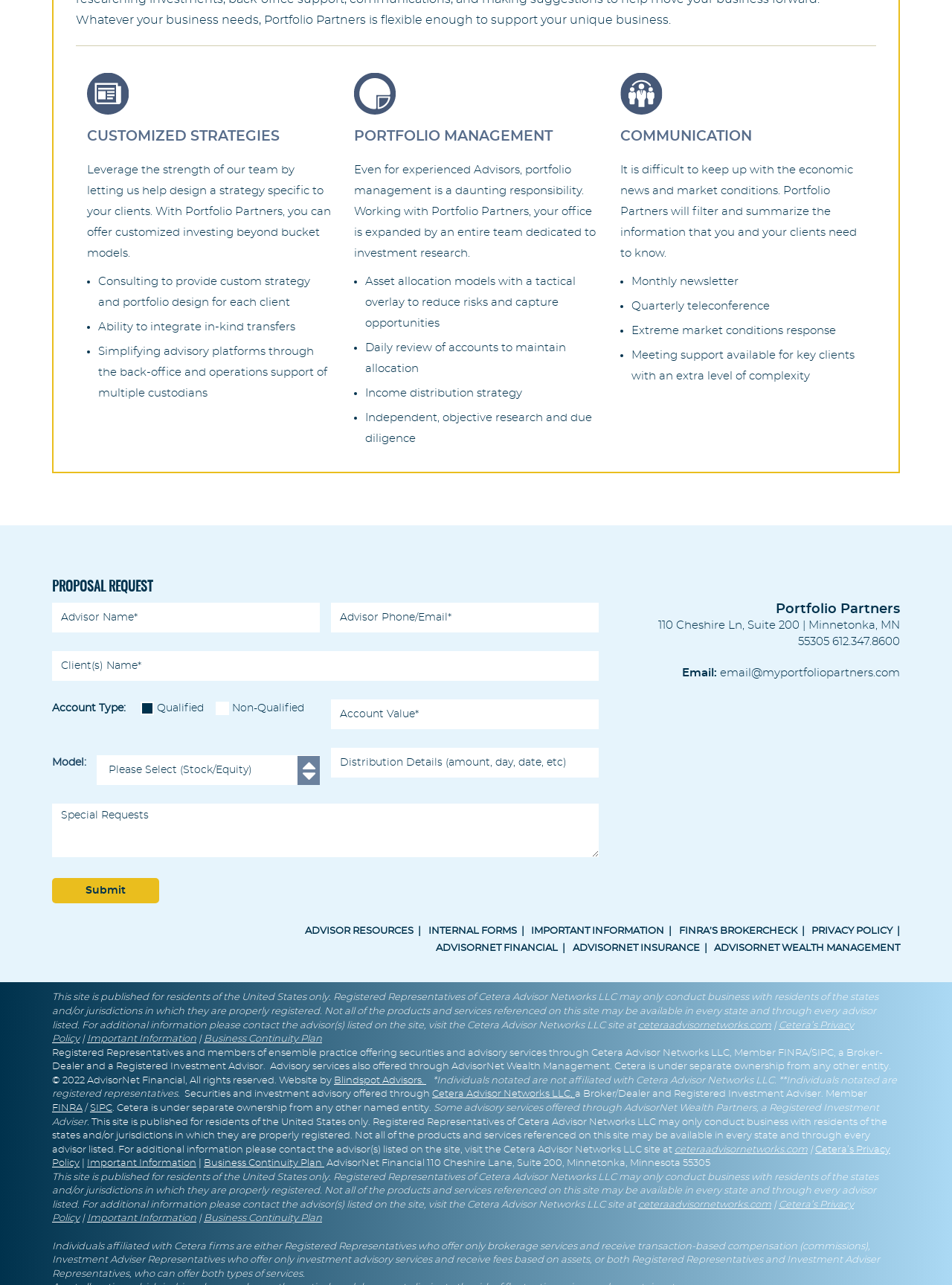What services does Portfolio Partners offer?
Look at the image and construct a detailed response to the question.

Based on the webpage, Portfolio Partners offers three main services: customized strategies, portfolio management, and communication. These services are highlighted in separate sections on the webpage, with detailed descriptions and bullet points explaining what each service entails.